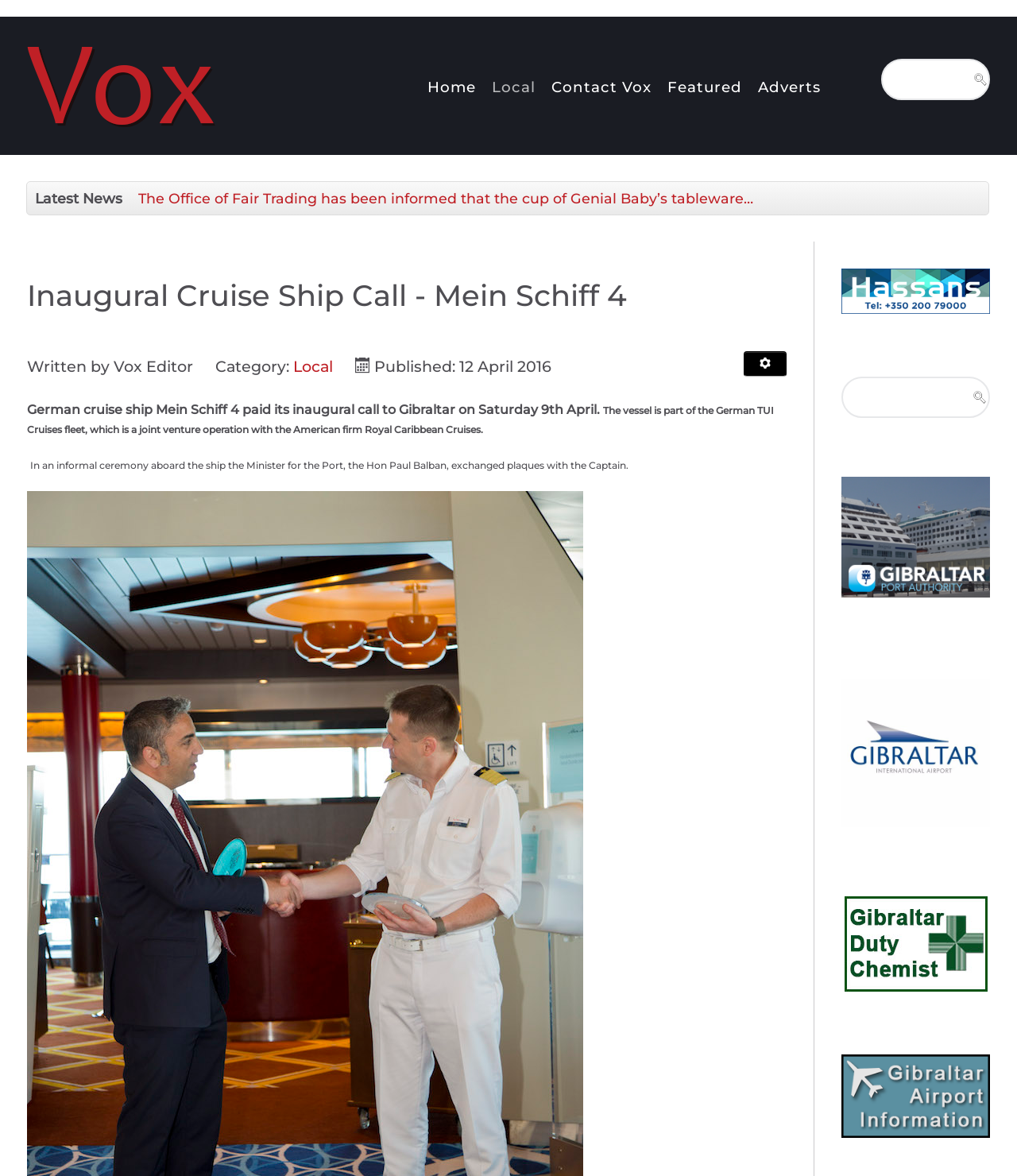Please locate the bounding box coordinates of the element that should be clicked to complete the given instruction: "Search for something".

[0.867, 0.05, 0.973, 0.085]